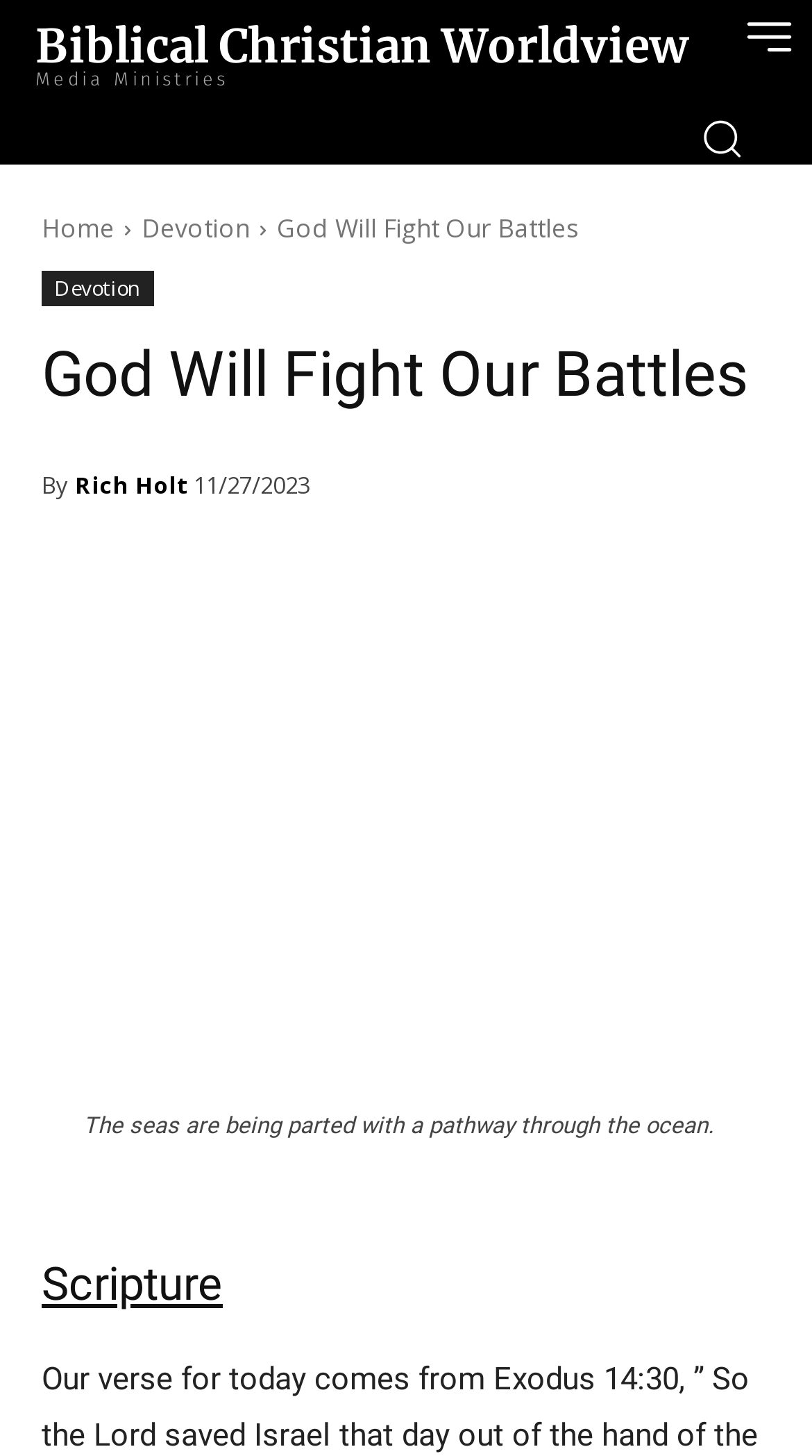Write an extensive caption that covers every aspect of the webpage.

The webpage is a daily devotion page with a focus on Christian scripture. At the top left, there is a link to "Biblical Christian Worldview Media Ministries" and an image on the top right. Below these elements, there is a navigation menu with links to "Home" and "Devotion" on the left, and a title "God Will Fight Our Battles" in the center. 

The main content of the page is divided into sections. The first section has a heading "God Will Fight Our Battles" and is followed by a subheading "By Rich Holt" and a date "11/27/2023". Below this, there is a figure with an image and a caption "The seas are being parted with a pathway through the ocean." 

The second section is headed by "Scripture" and is located at the bottom of the page. The page also has a meta description that reads "Daily Devotion from God's Word - let God set you free from what might have a grip on you. Leave it for dead on the shore behind you."